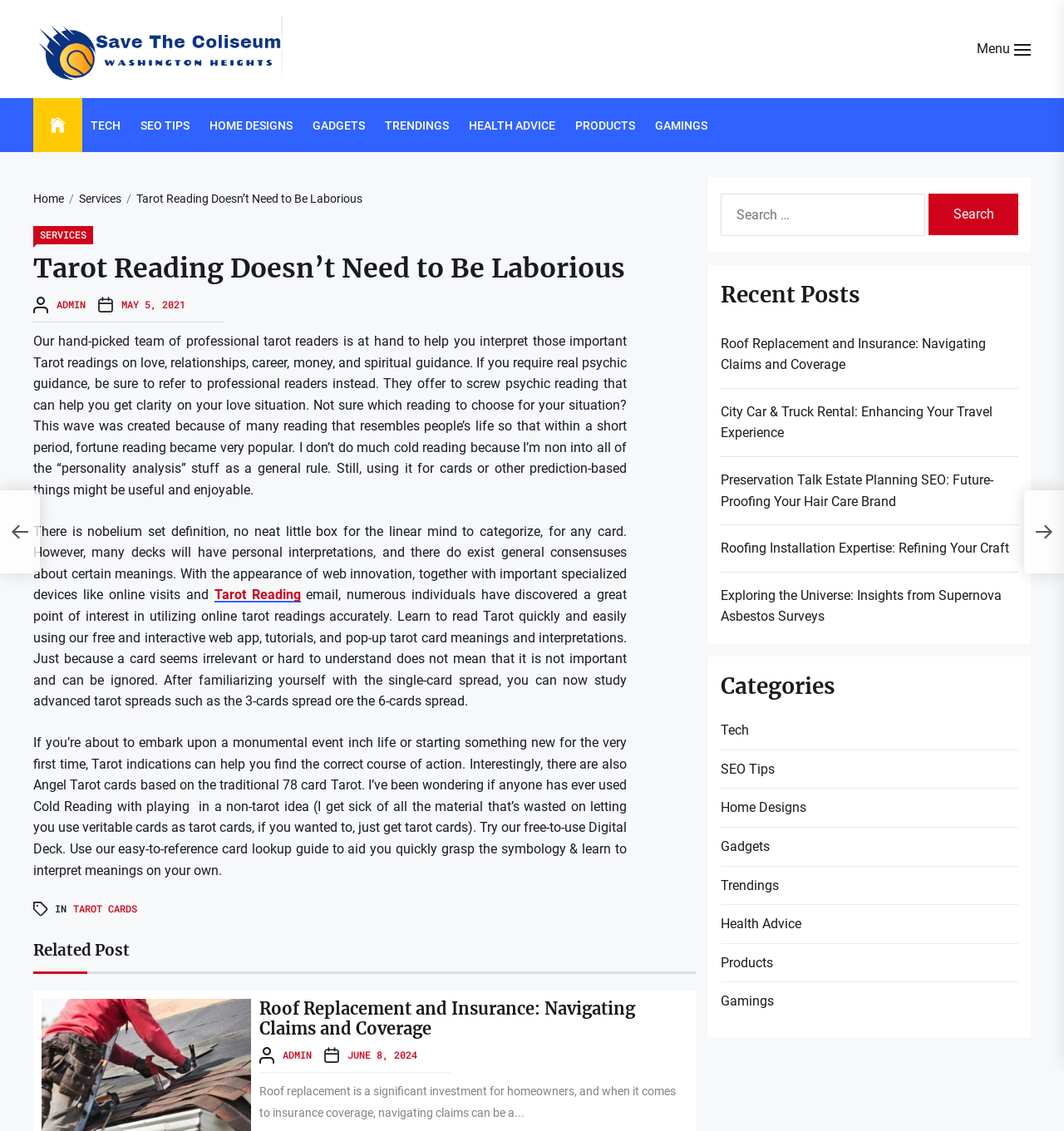What categories are available on this website?
Using the information presented in the image, please offer a detailed response to the question.

The website has a section labeled 'Categories' that lists various categories, including Tech, SEO Tips, Home Designs, Gadgets, Trendings, Health Advice, Products, and Gamings. These categories are likely links to related content on the website.